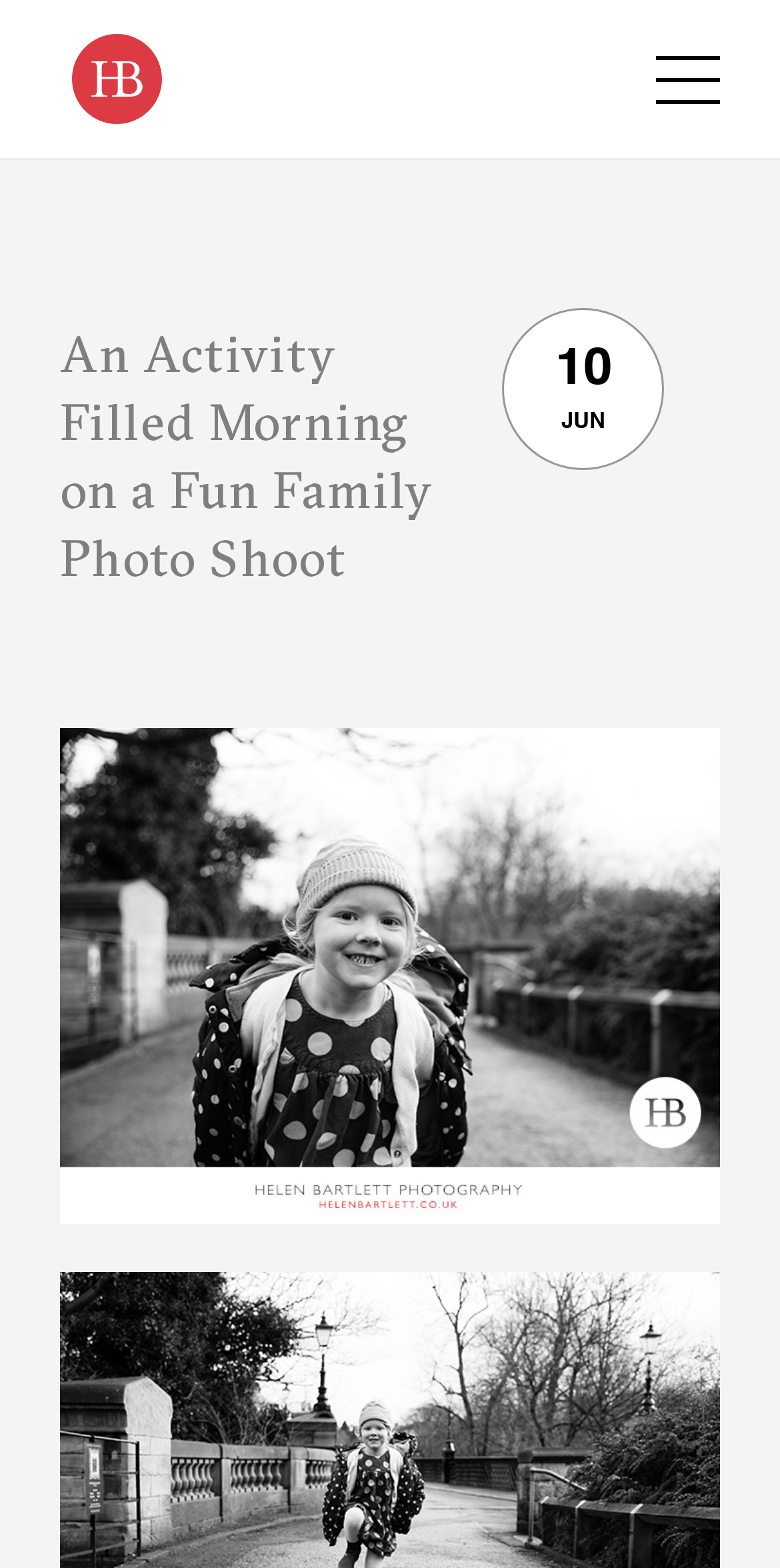How many images are on the page?
Look at the image and respond with a single word or a short phrase.

2